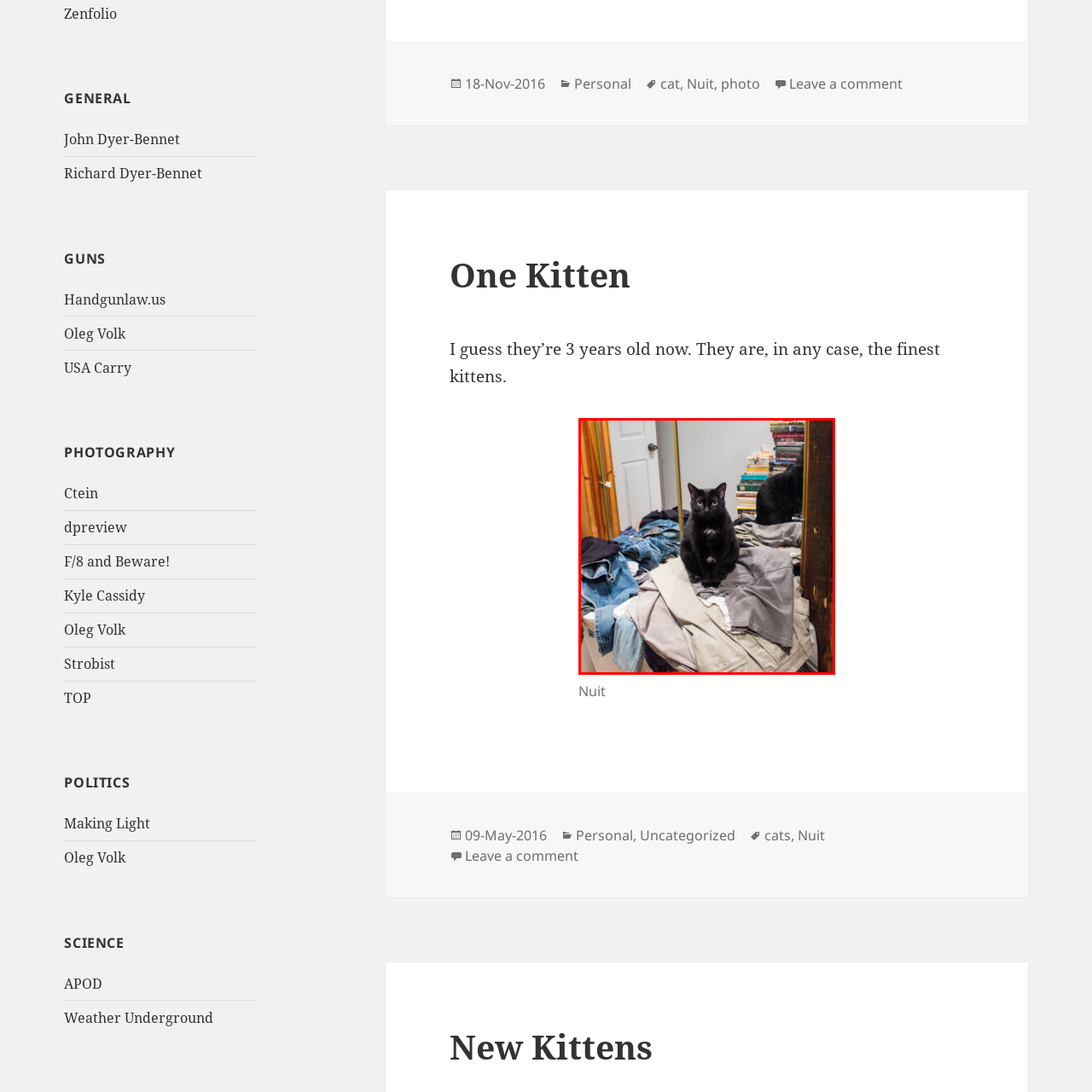Direct your attention to the image within the red boundary, What is reflected in the mirror?
 Respond with a single word or phrase.

stacked books